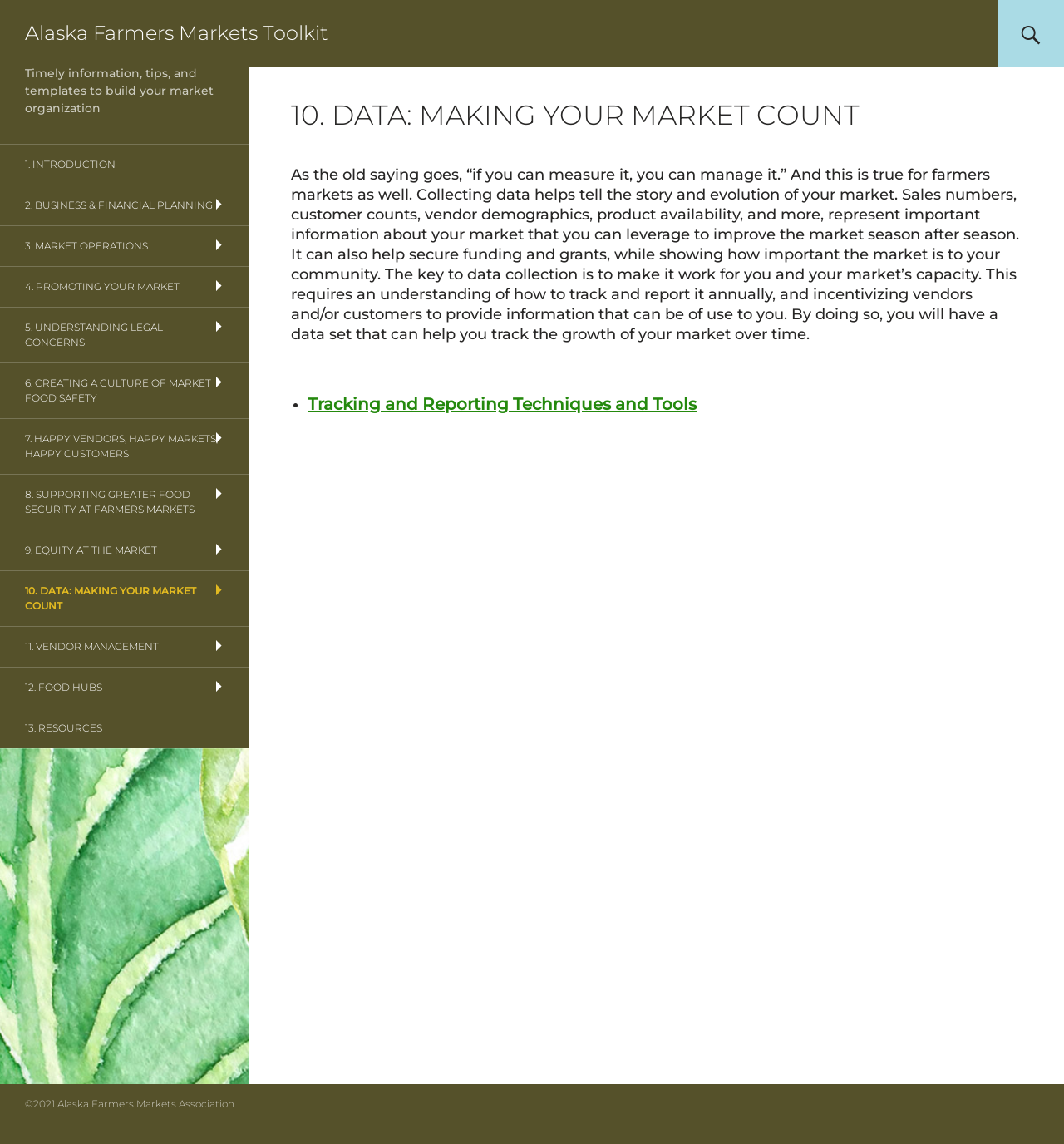What is the purpose of collecting data in farmers markets?
Please utilize the information in the image to give a detailed response to the question.

According to the webpage content, collecting data helps tell the story and evolution of the market, and can be used to improve the market season after season, secure funding and grants, and show the market's importance to the community.